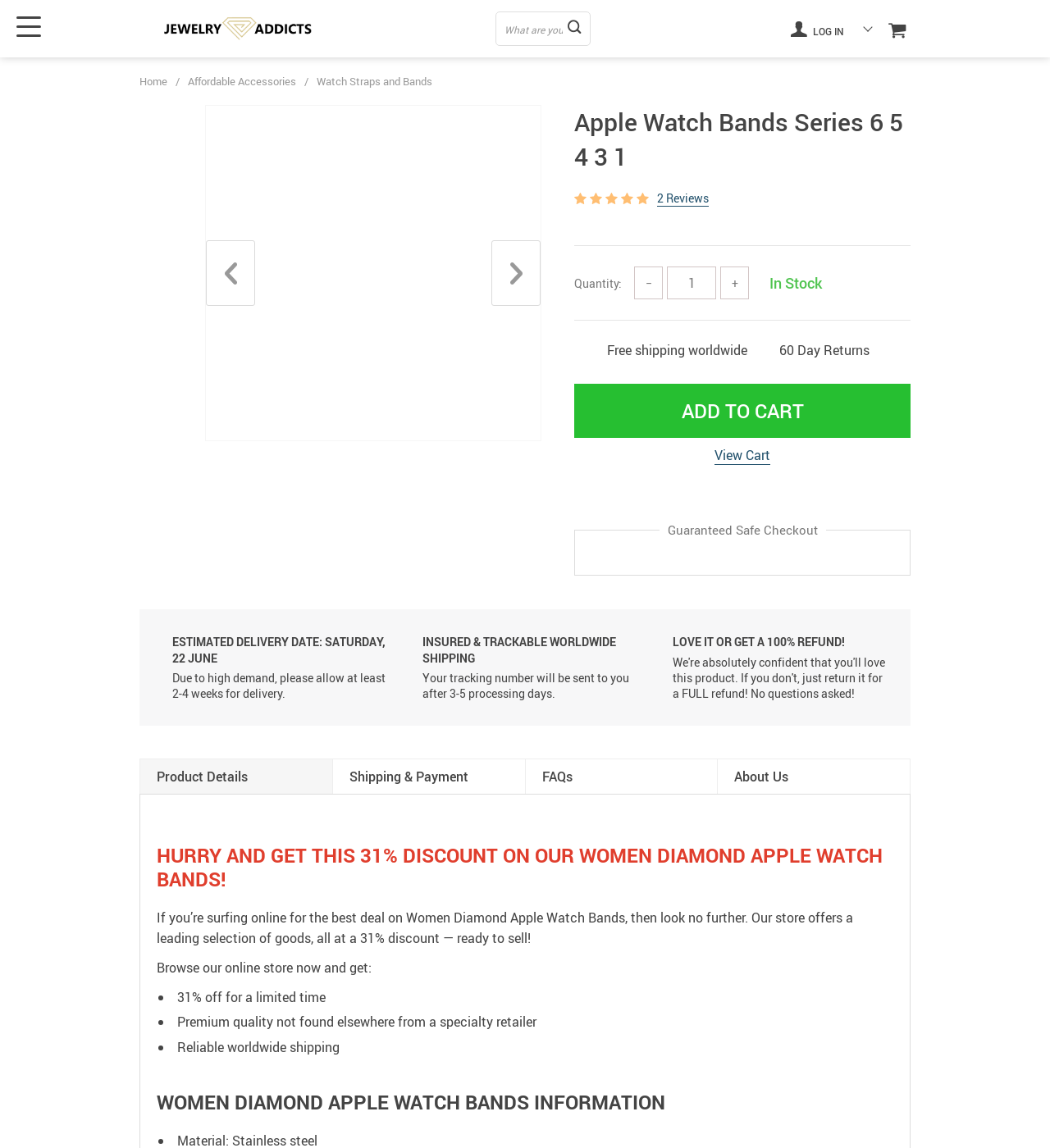Determine the bounding box coordinates of the clickable region to execute the instruction: "Search for products". The coordinates should be four float numbers between 0 and 1, denoted as [left, top, right, bottom].

[0.352, 0.011, 0.664, 0.039]